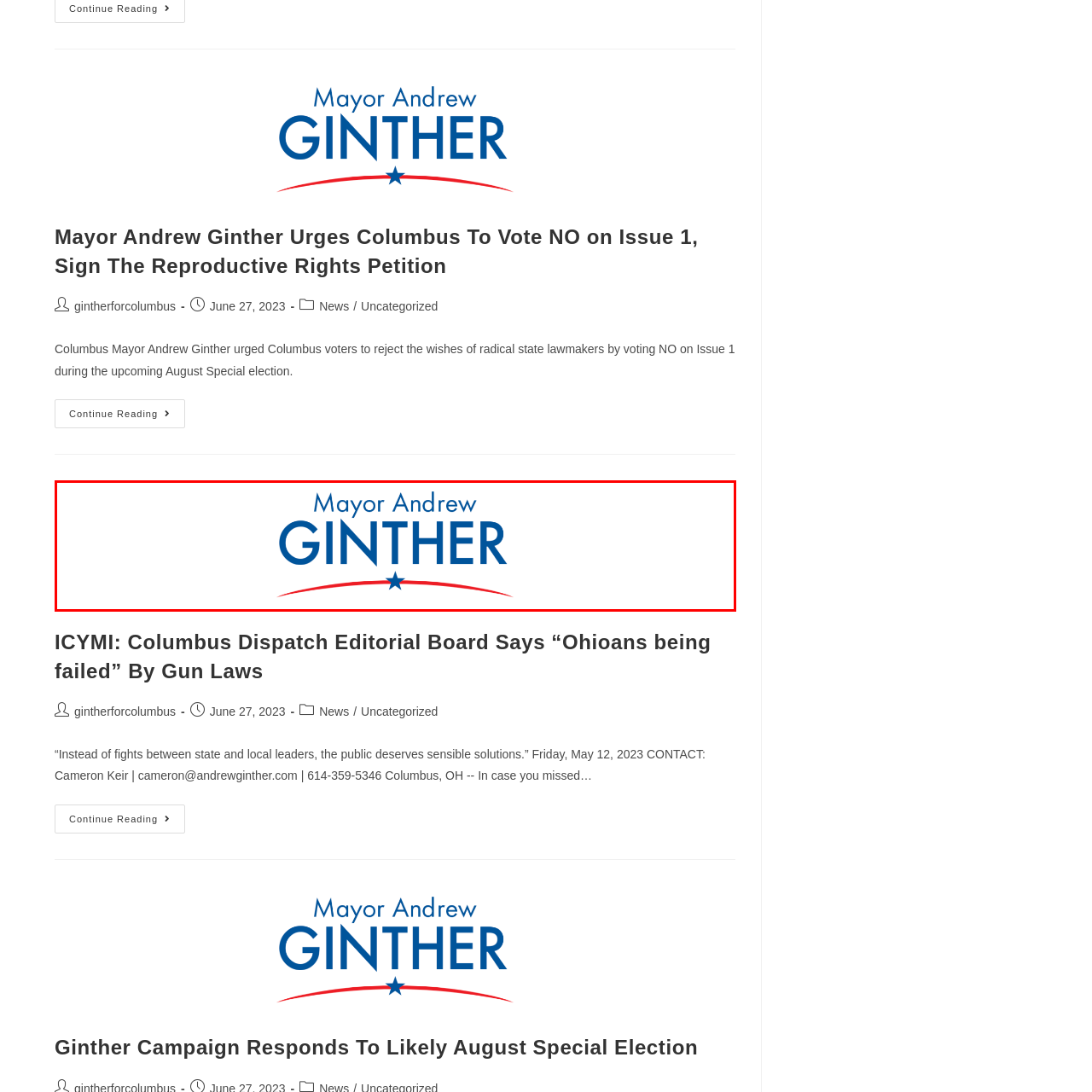Describe extensively the image content marked by the red bounding box.

The image features the logo of Mayor Andrew Ginther, prominently displaying his name in a bold, blue font against a clean white background. The design incorporates a stylized red wave beneath the name, giving it a dynamic appearance, while a small blue star is positioned centrally at the bottom. This logo represents Mayor Ginther's branding as he advocates for local issues, including the recent campaign urging voters in Columbus to reject proposed legislation impacting reproductive rights and to support sensible gun laws.